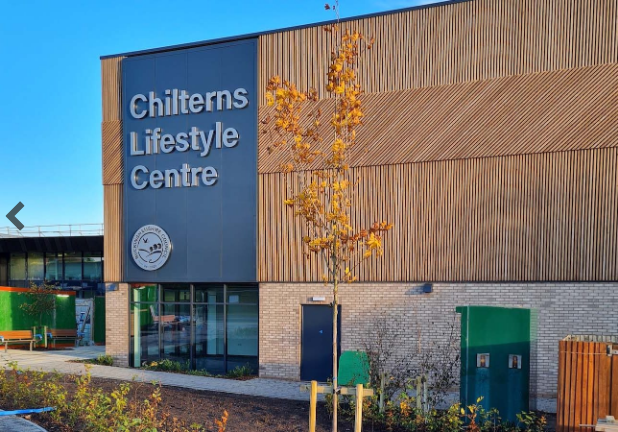What is the color of the leaves on the young tree?
Using the image as a reference, answer the question with a short word or phrase.

Golden